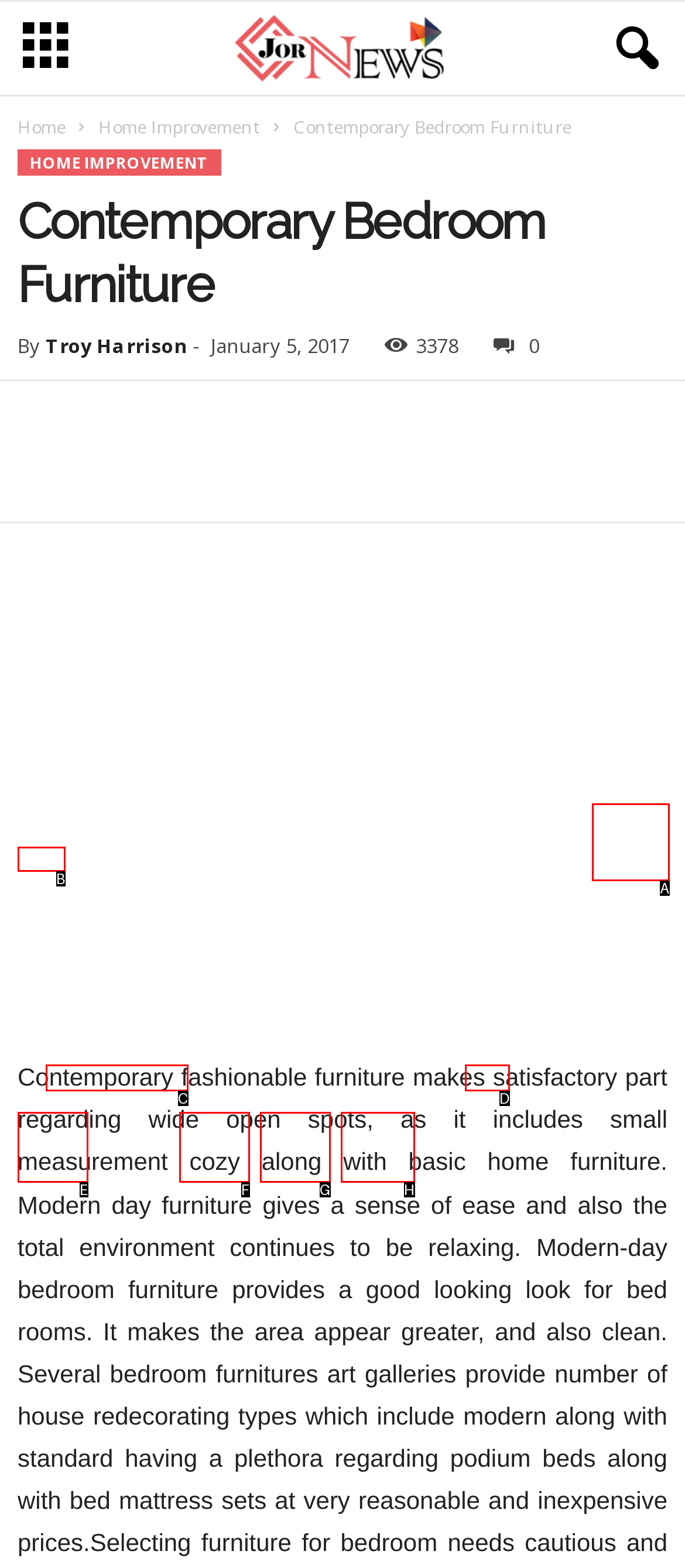From the choices given, find the HTML element that matches this description: 0. Answer with the letter of the selected option directly.

D